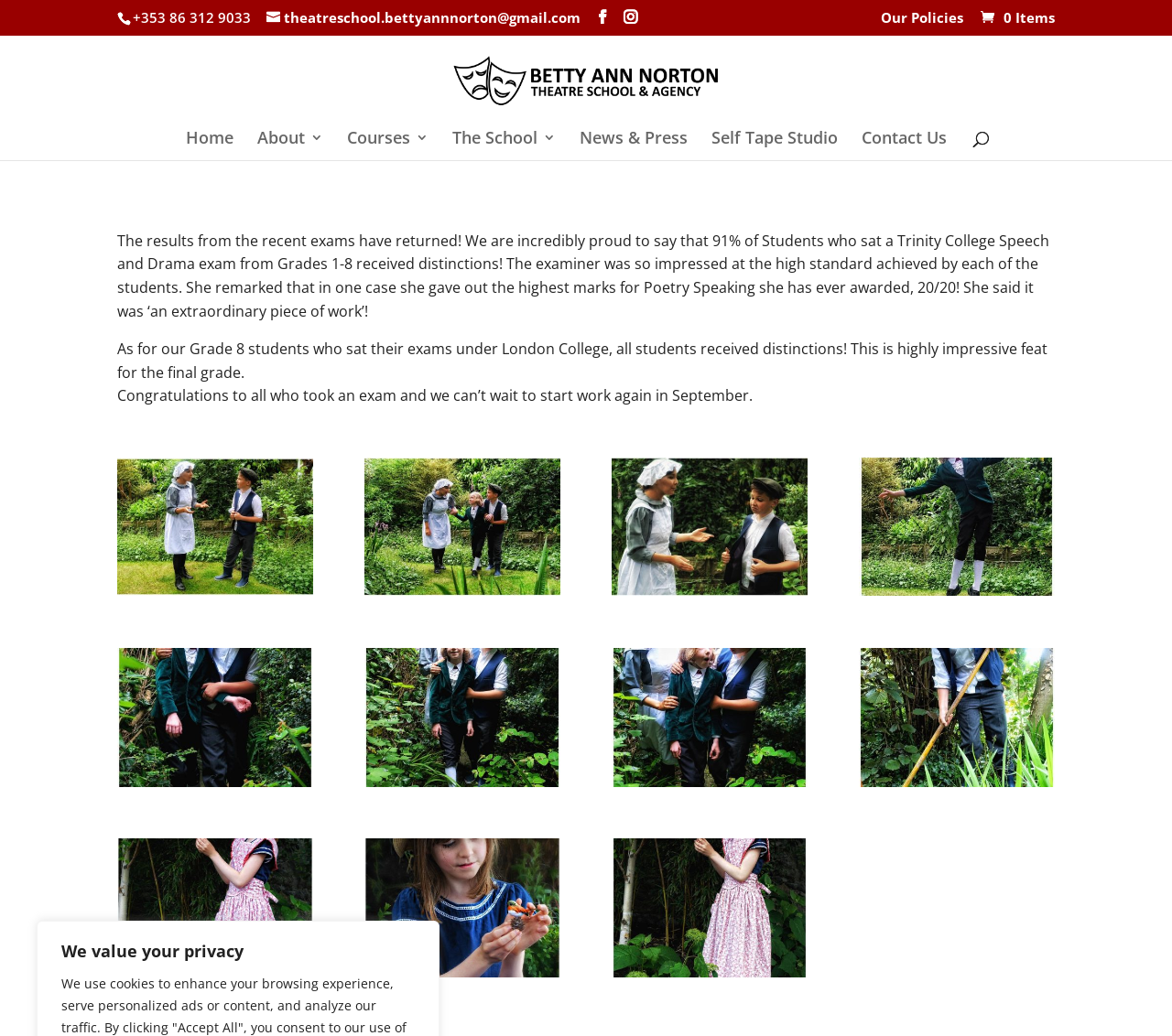Given the content of the image, can you provide a detailed answer to the question?
How many links are there in the navigation menu?

I counted the number of link elements in the navigation menu, which are 'Home', 'About 3', 'Courses 3', 'The School 3', 'News & Press', 'Self Tape Studio', and 'Contact Us', for a total of 8 links.